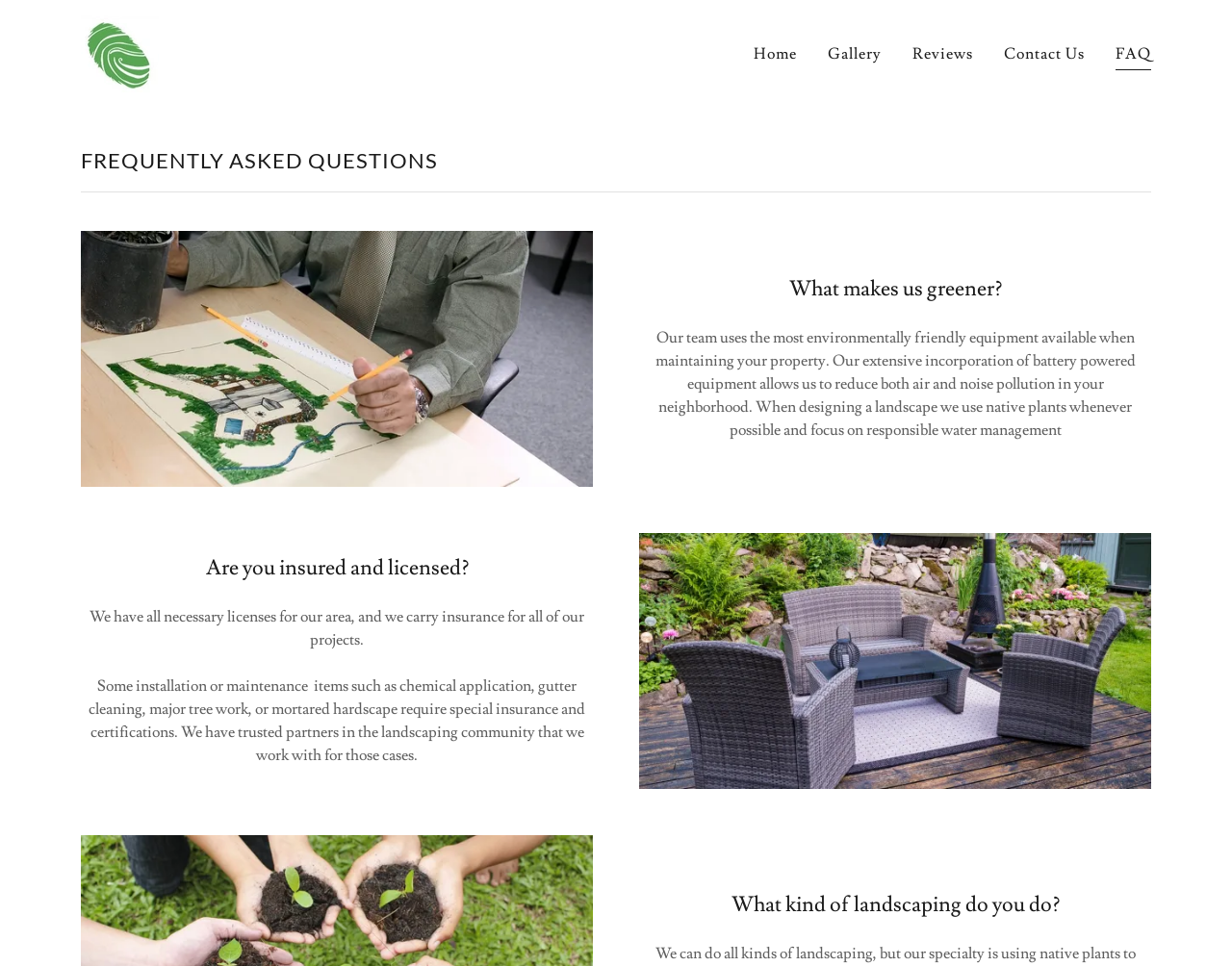Determine the bounding box coordinates of the element's region needed to click to follow the instruction: "Learn about 'What makes us greener?'". Provide these coordinates as four float numbers between 0 and 1, formatted as [left, top, right, bottom].

[0.64, 0.286, 0.813, 0.313]